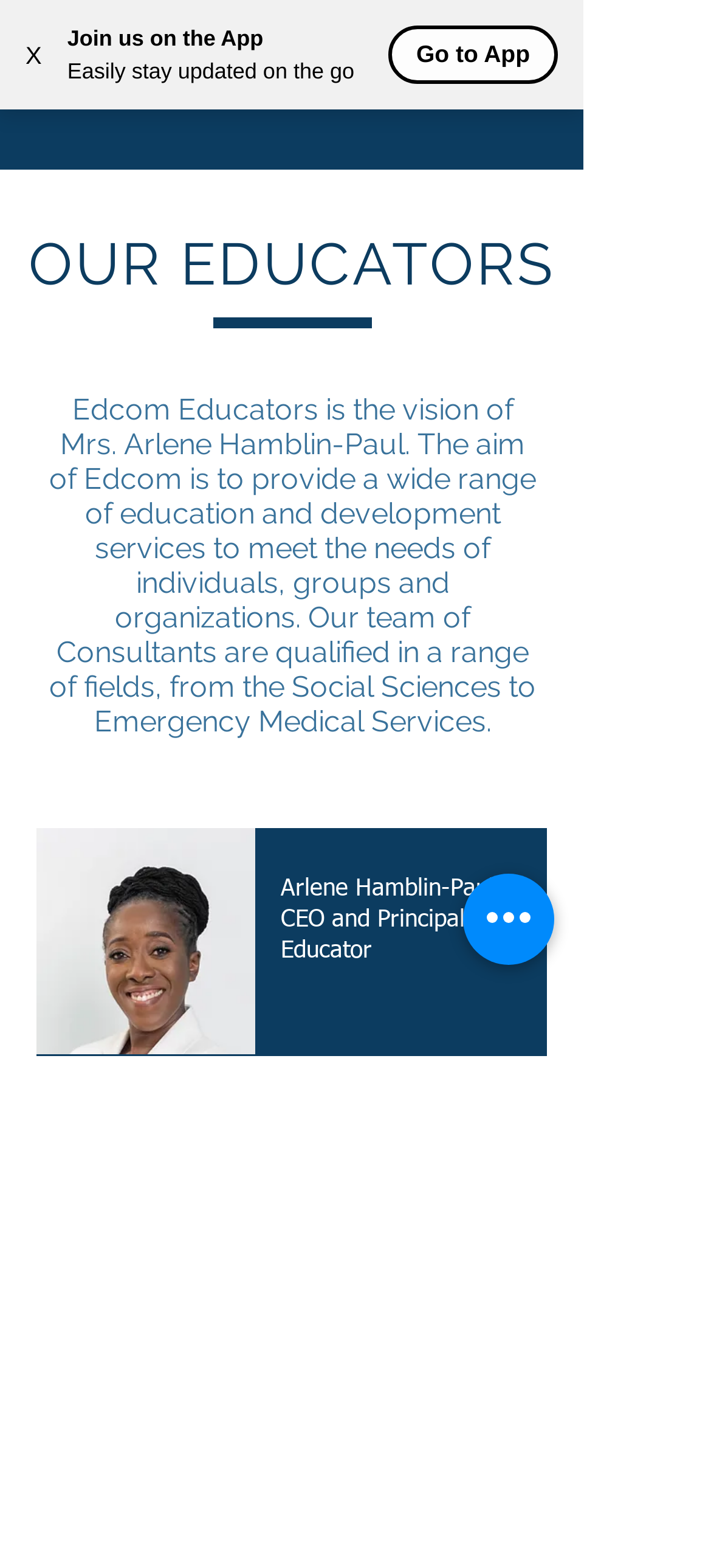What is the name of the founder of Edcom Educators?
Please use the visual content to give a single word or phrase answer.

Mrs. Arlene Hamblin-Paul